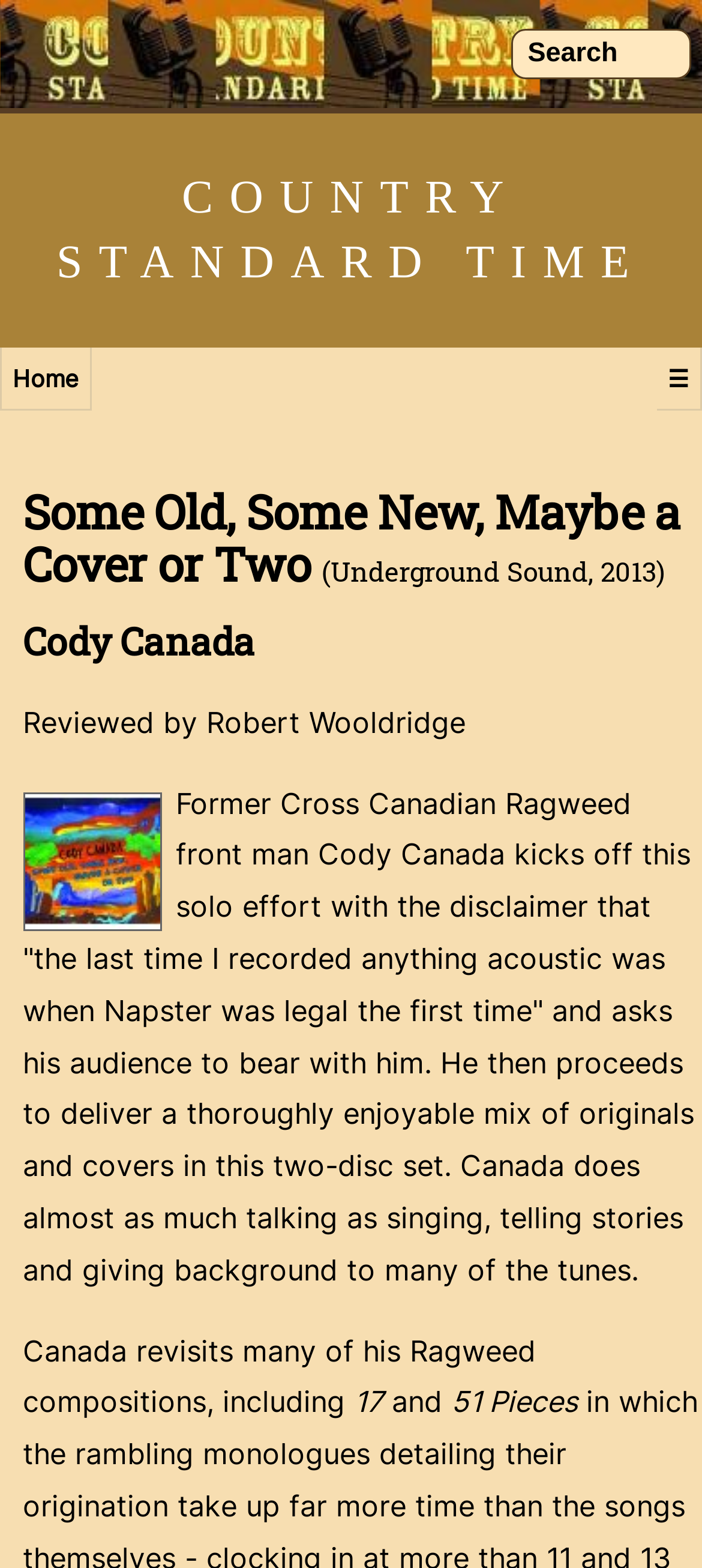Kindly respond to the following question with a single word or a brief phrase: 
How many discs are in the solo effort?

Two